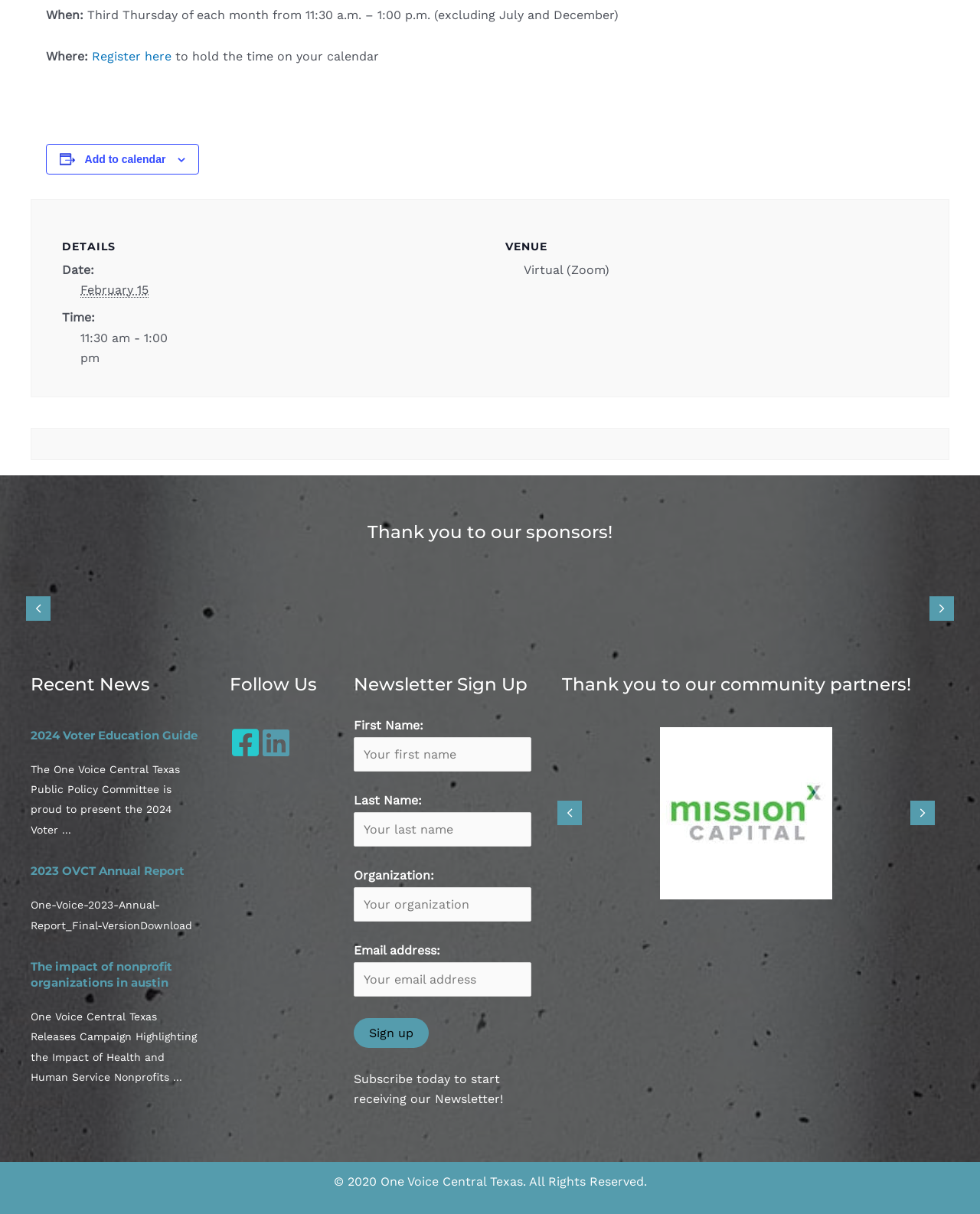Using the given description, provide the bounding box coordinates formatted as (top-left x, top-left y, bottom-right x, bottom-right y), with all values being floating point numbers between 0 and 1. Description: Marsh McLennan Agency Logo

[0.613, 0.479, 0.809, 0.524]